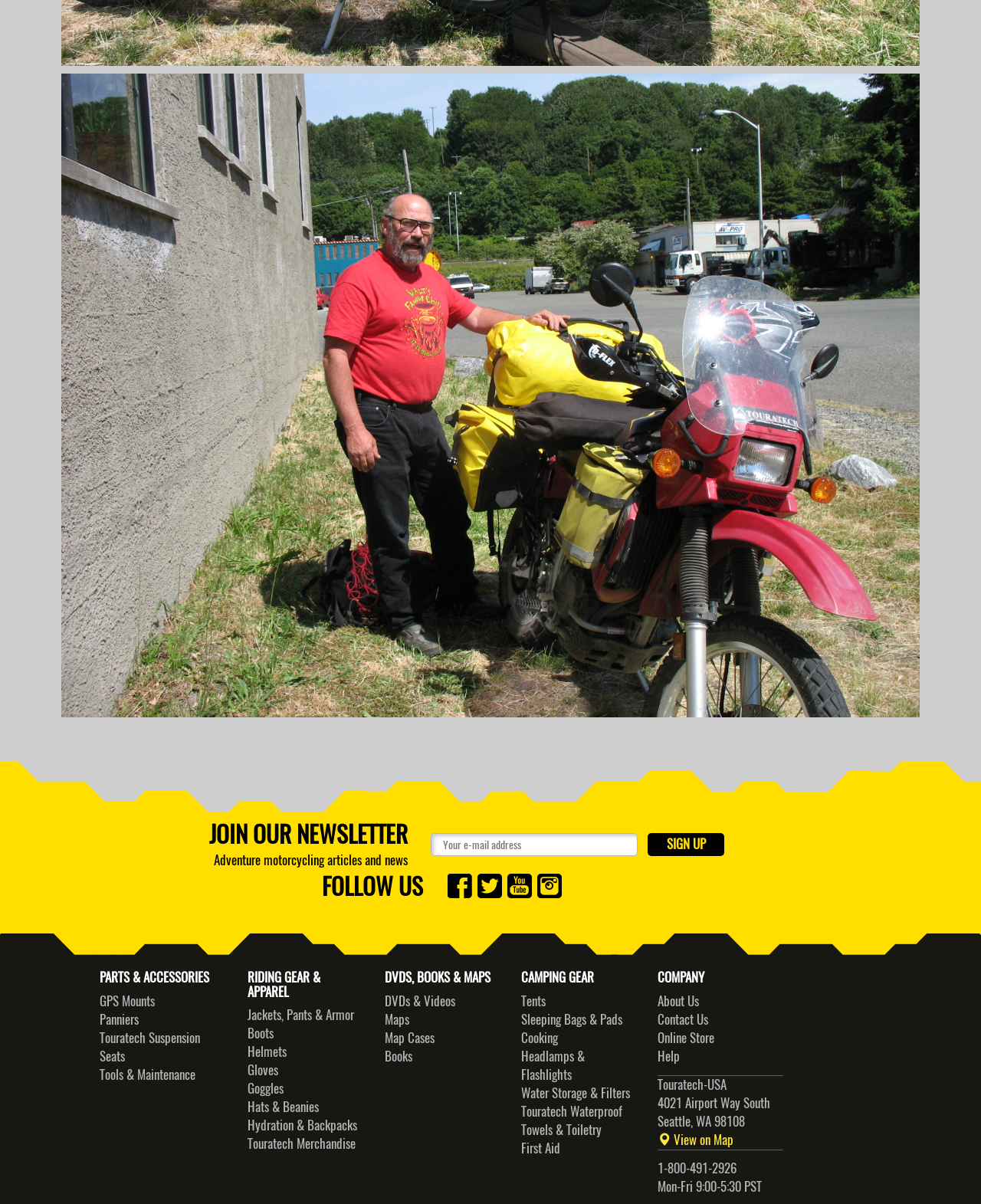Please provide the bounding box coordinates for the element that needs to be clicked to perform the following instruction: "Explore GPS Mounts". The coordinates should be given as four float numbers between 0 and 1, i.e., [left, top, right, bottom].

[0.102, 0.824, 0.158, 0.838]